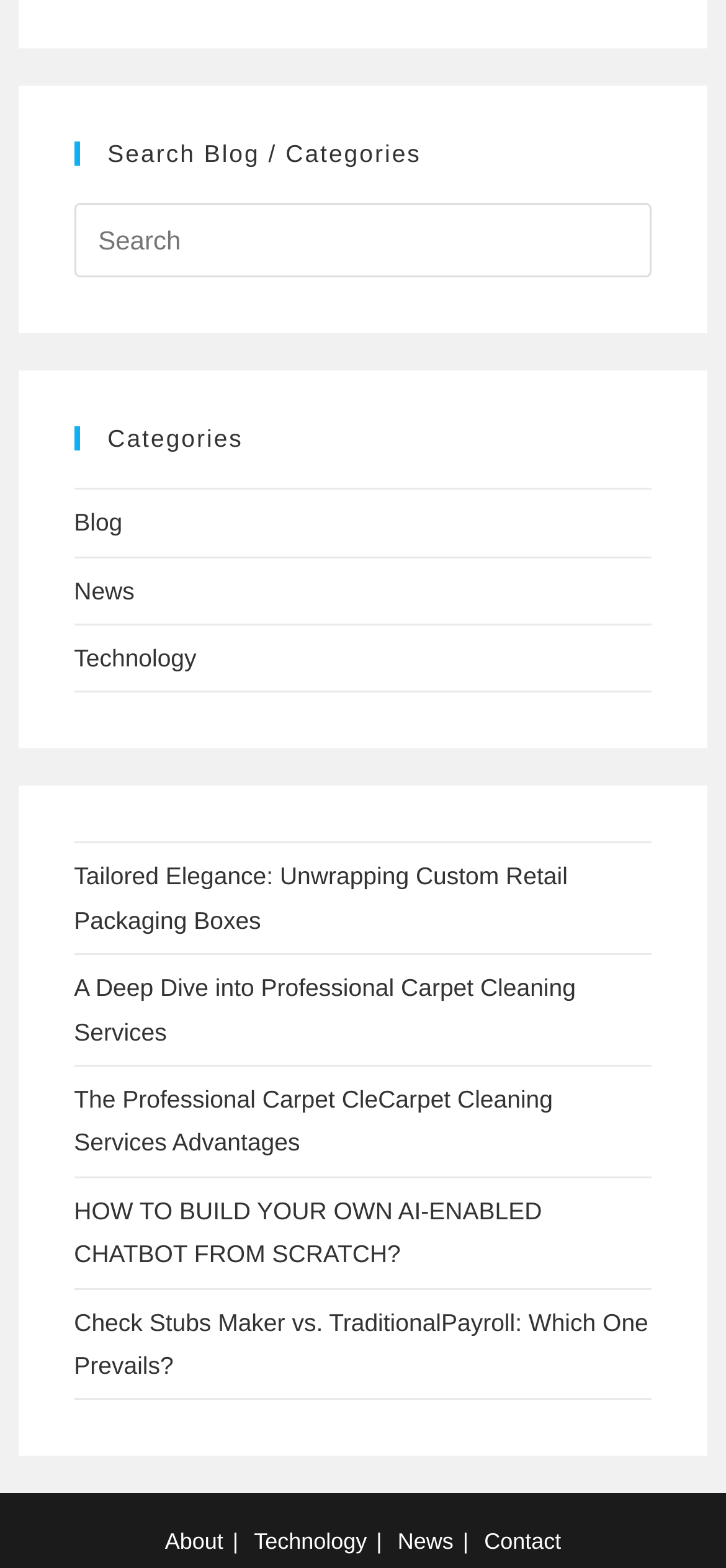Answer with a single word or phrase: 
How many categories are listed?

4